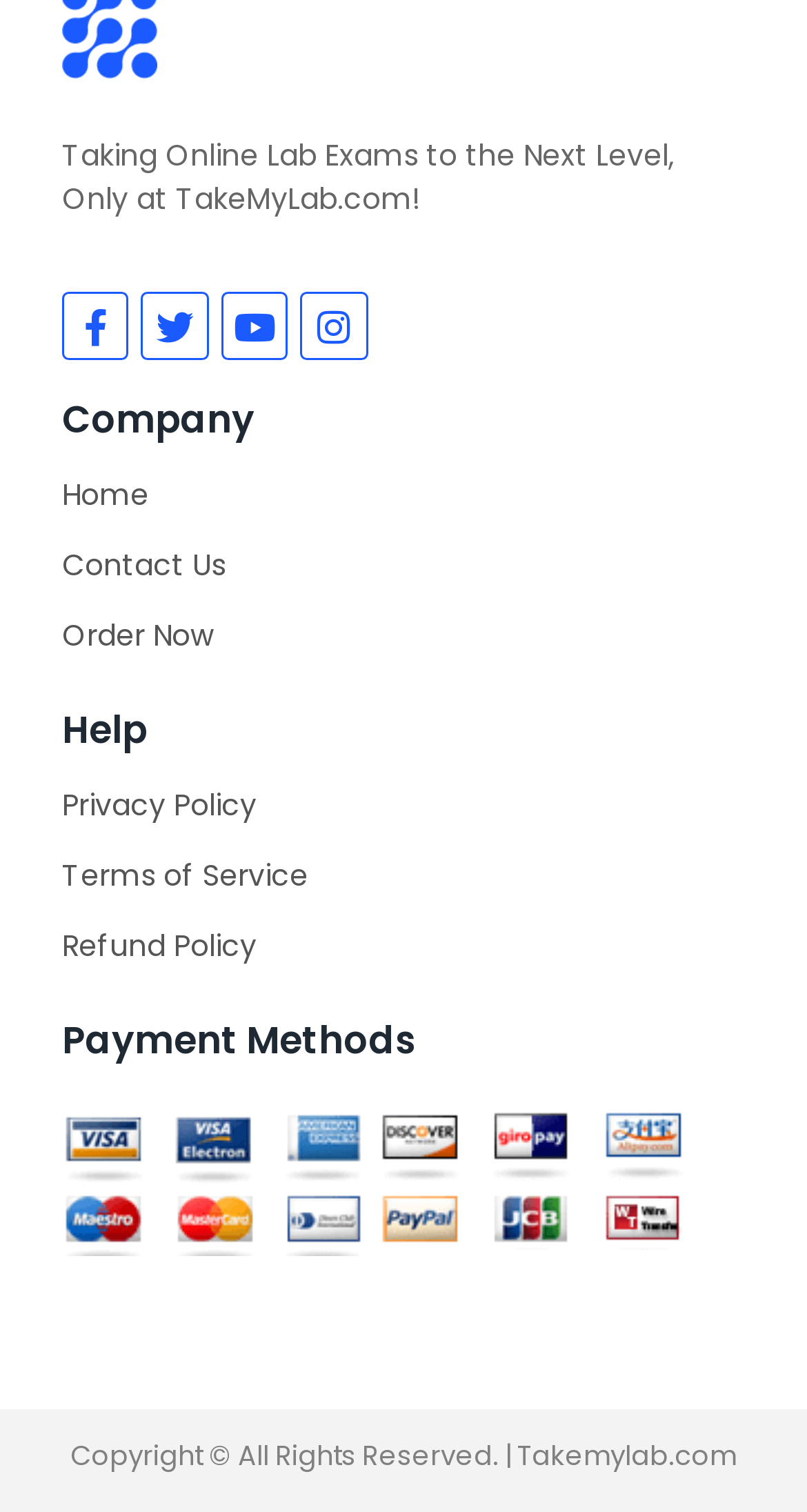Please find the bounding box for the UI component described as follows: "Twitter".

[0.175, 0.194, 0.258, 0.238]